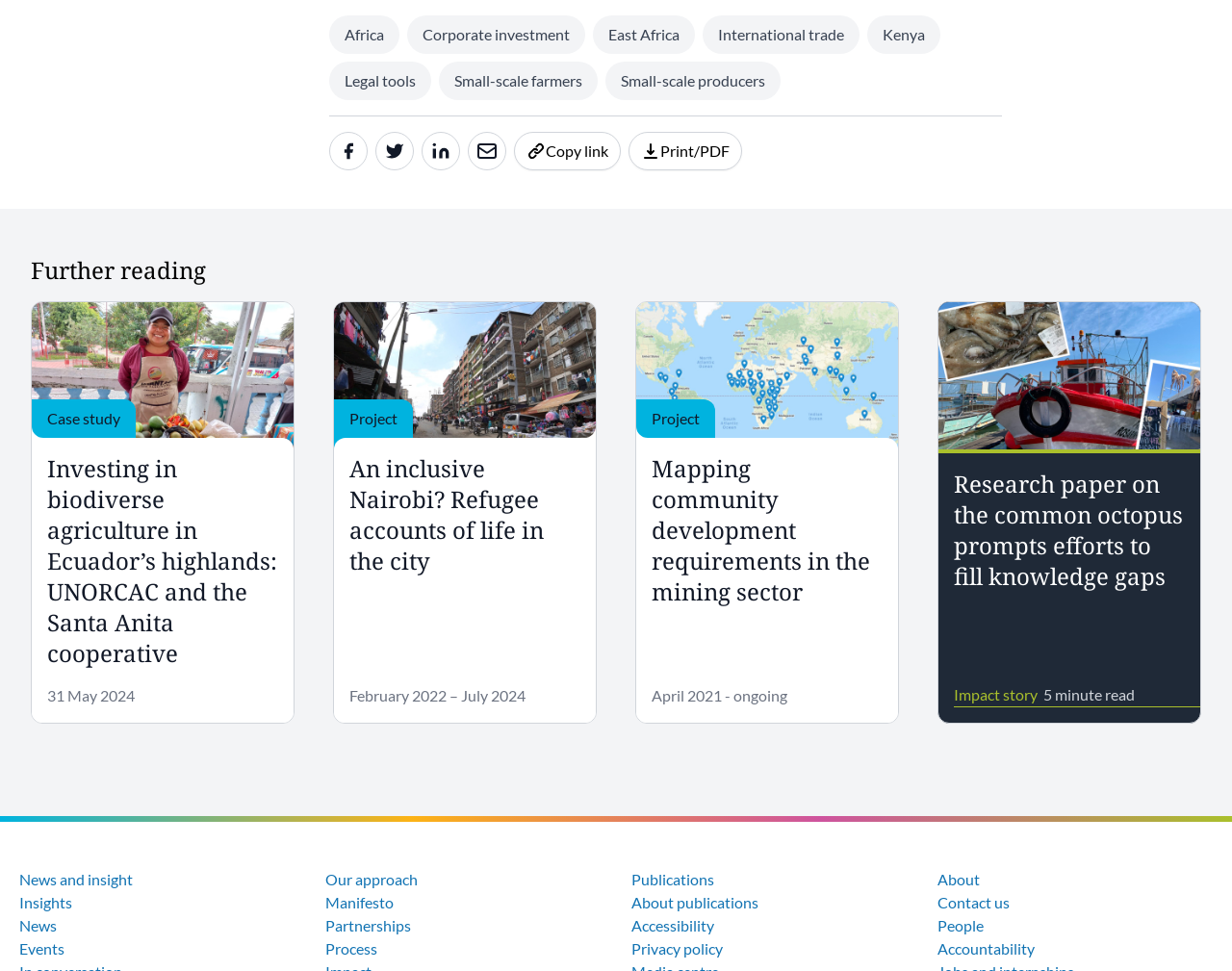Kindly determine the bounding box coordinates of the area that needs to be clicked to fulfill this instruction: "Learn about research paper on the common octopus".

[0.761, 0.31, 0.975, 0.745]